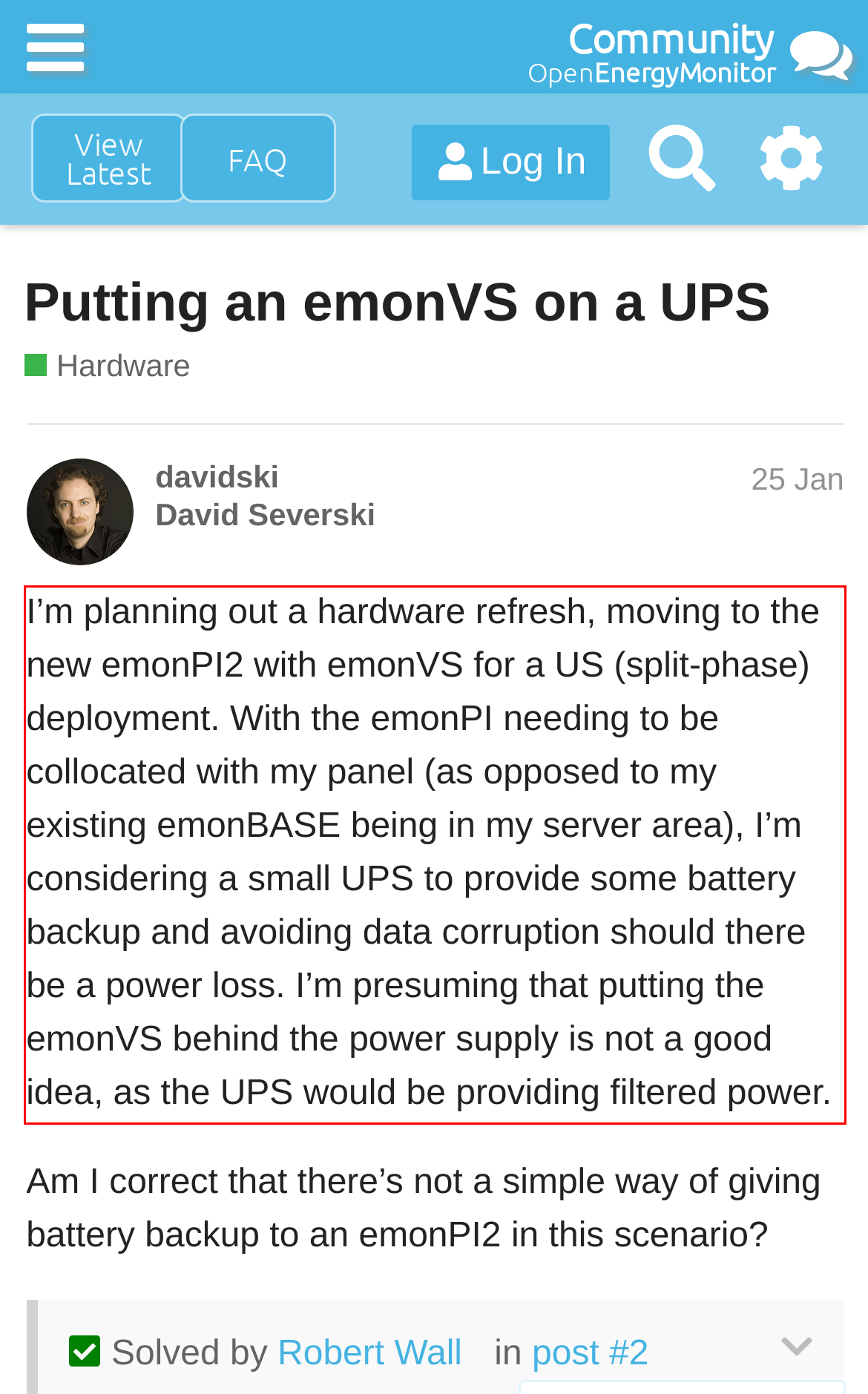You have a screenshot of a webpage with a UI element highlighted by a red bounding box. Use OCR to obtain the text within this highlighted area.

I’m planning out a hardware refresh, moving to the new emonPI2 with emonVS for a US (split-phase) deployment. With the emonPI needing to be collocated with my panel (as opposed to my existing emonBASE being in my server area), I’m considering a small UPS to provide some battery backup and avoiding data corruption should there be a power loss. I’m presuming that putting the emonVS behind the power supply is not a good idea, as the UPS would be providing filtered power.